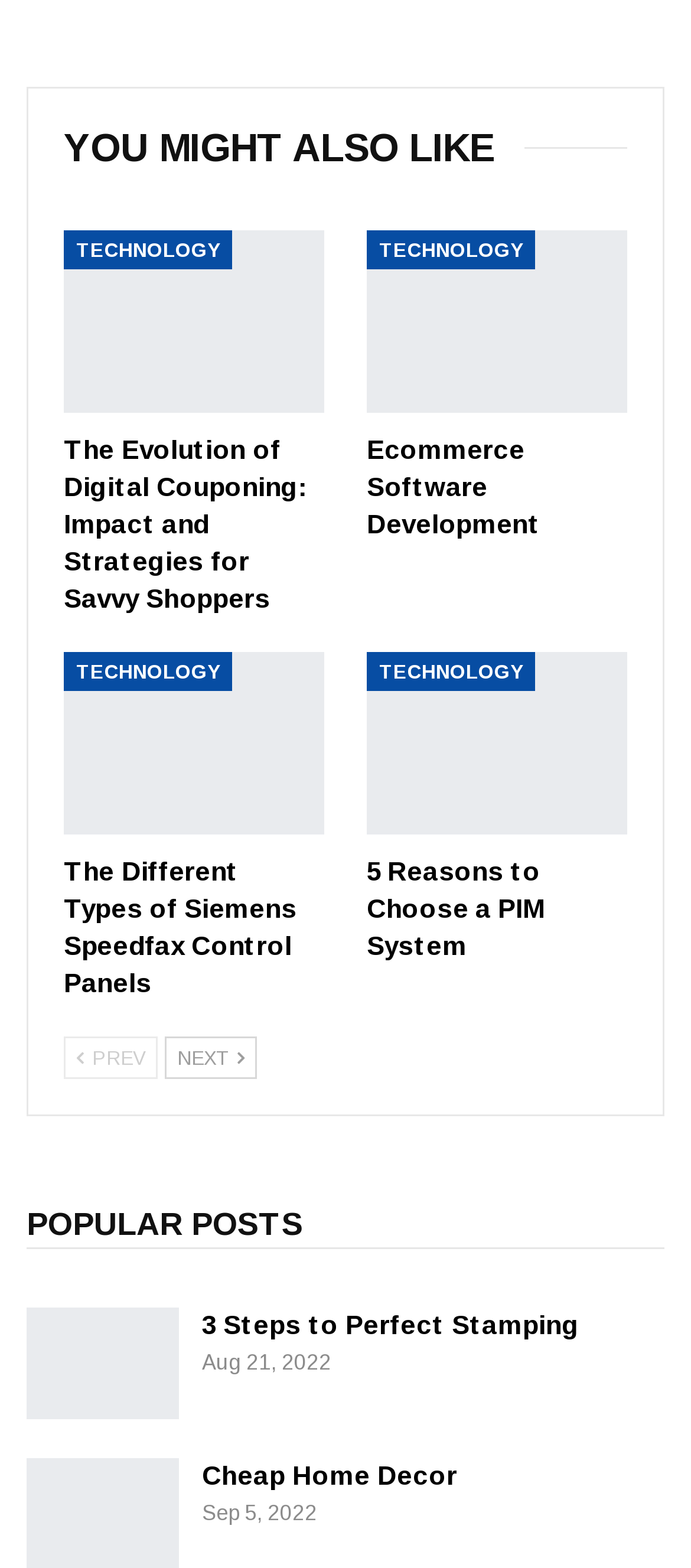Based on the element description "Ecommerce Software Development", predict the bounding box coordinates of the UI element.

[0.531, 0.276, 0.782, 0.343]